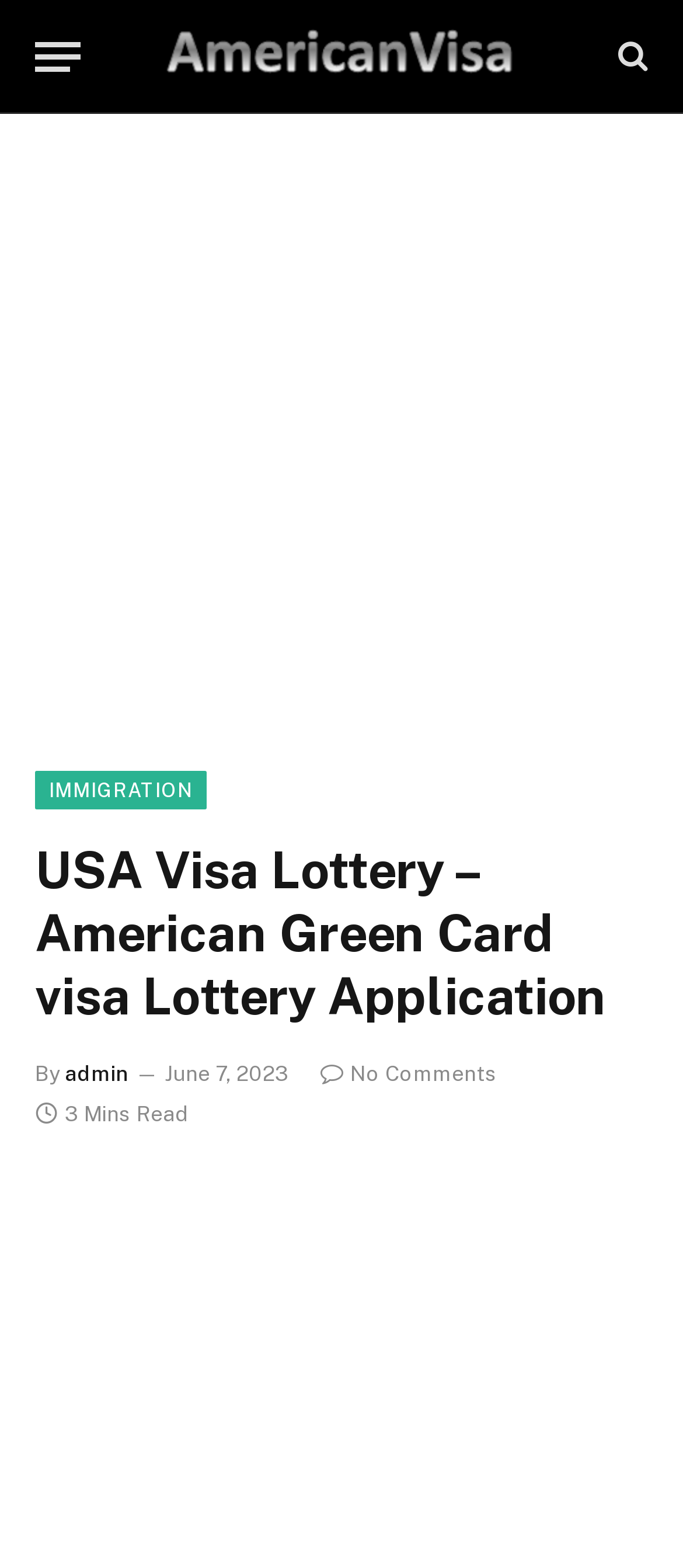Pinpoint the bounding box coordinates of the element to be clicked to execute the instruction: "Read the USA Visa Lottery article".

[0.051, 0.535, 0.949, 0.656]